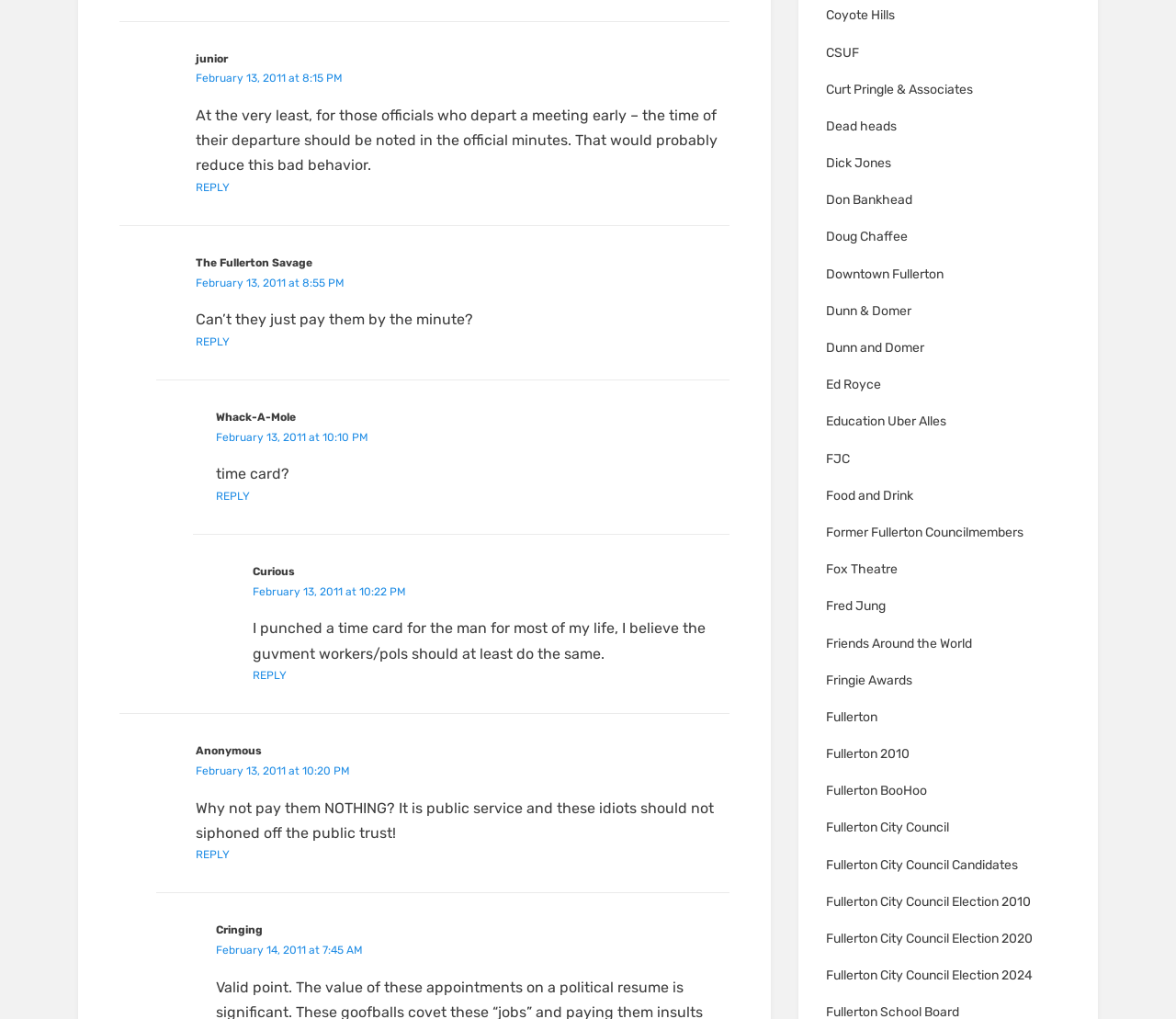Identify the bounding box coordinates for the region to click in order to carry out this instruction: "Reply to Whack-A-Mole". Provide the coordinates using four float numbers between 0 and 1, formatted as [left, top, right, bottom].

[0.184, 0.477, 0.212, 0.489]